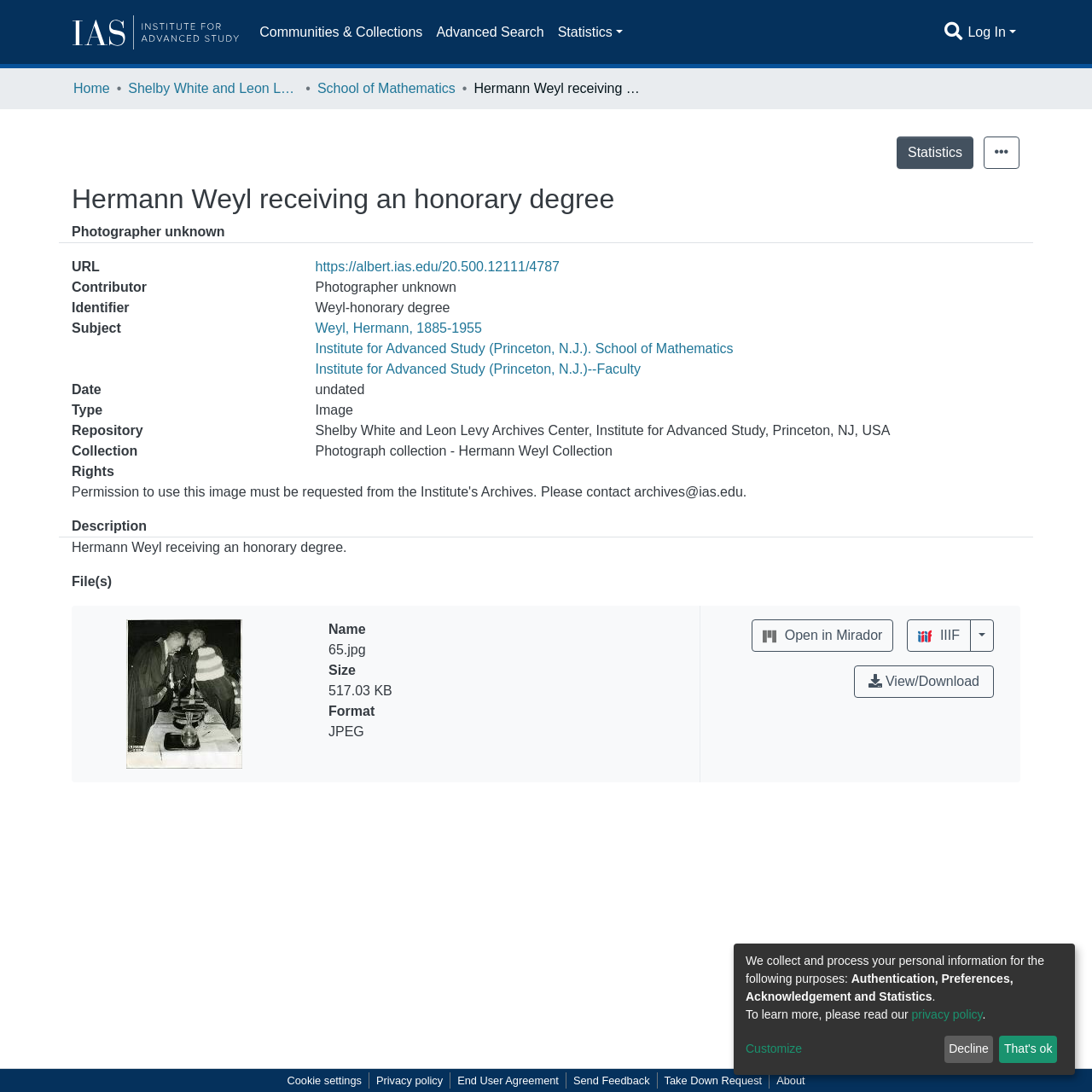What is the name of the repository?
Using the screenshot, give a one-word or short phrase answer.

Shelby White and Leon Levy Archives Center